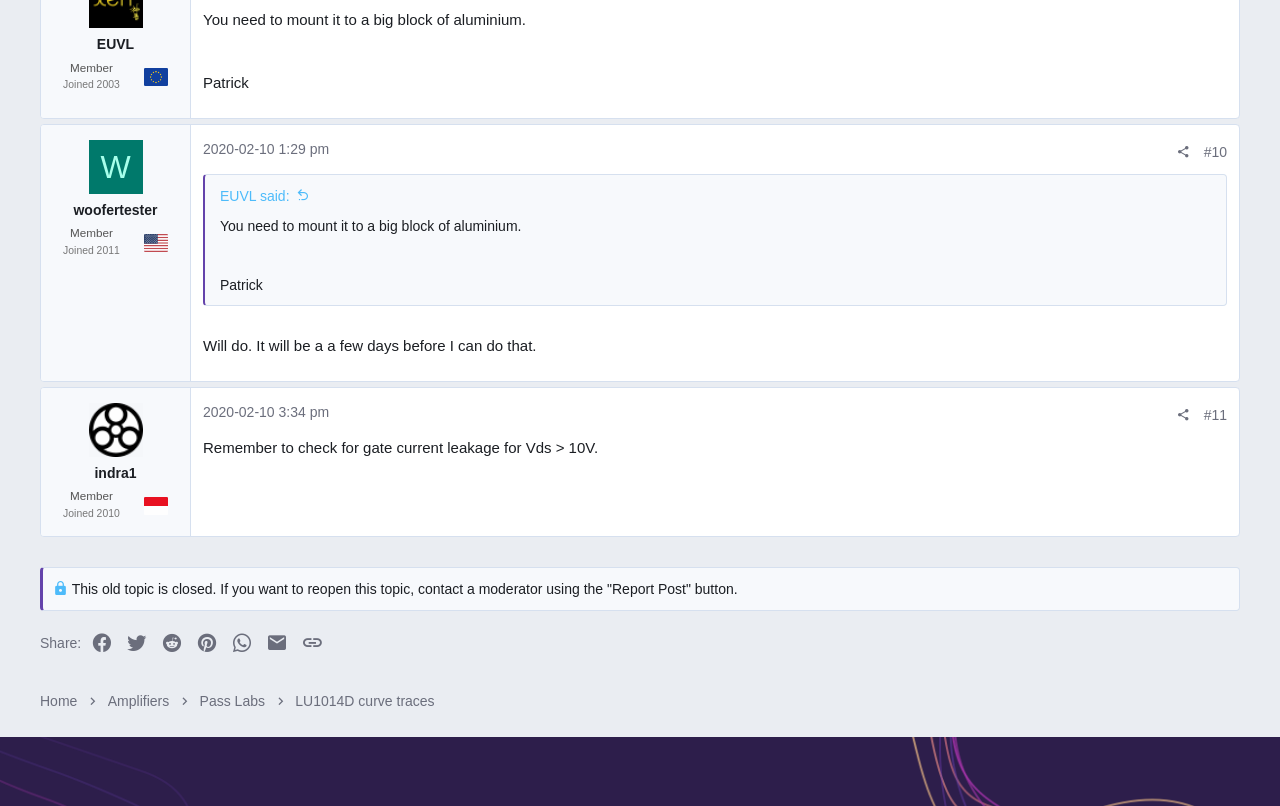Examine the screenshot and answer the question in as much detail as possible: What is the warning given by indra1?

I found the answer by looking at the StaticText 'Remember to check for gate current leakage for Vds > 10V.' which is a warning given by indra1.